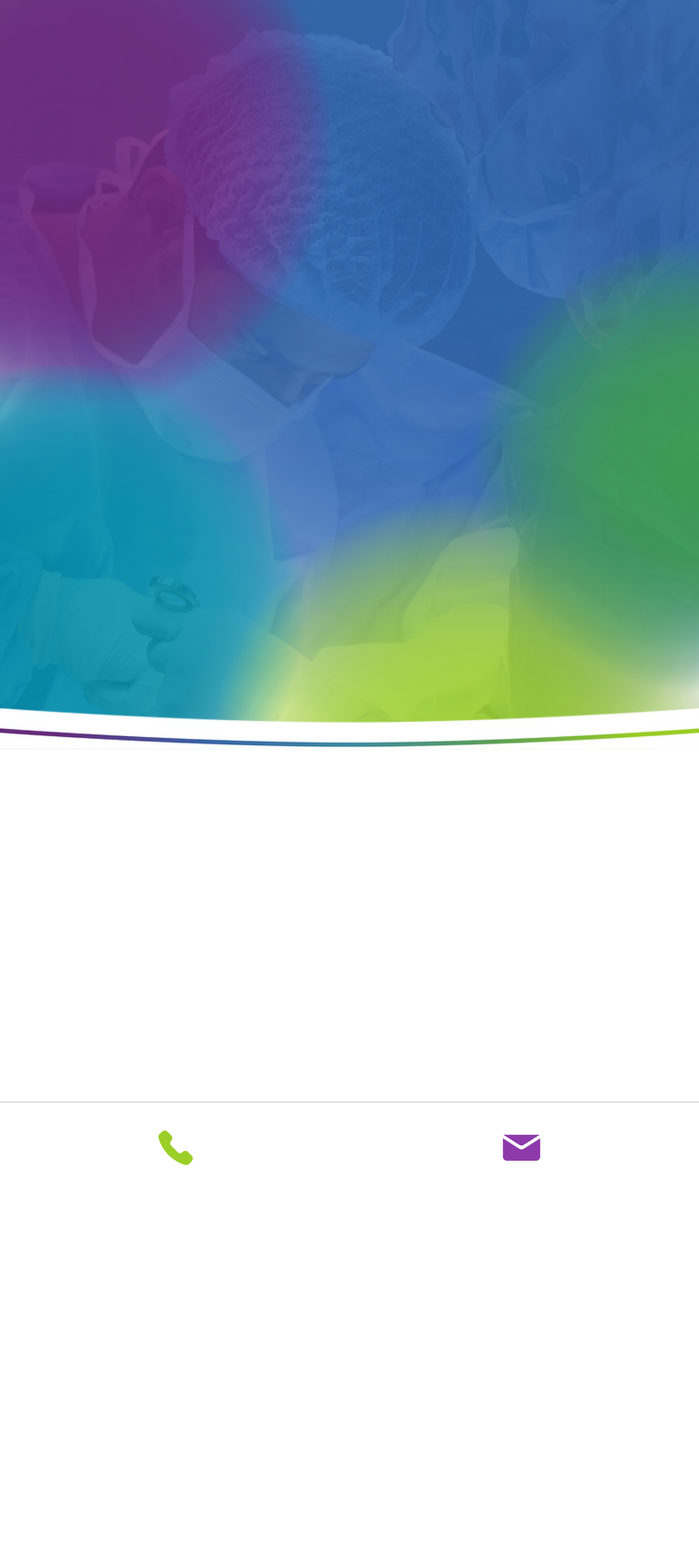What is the name of the framework mentioned?
Respond to the question with a single word or phrase according to the image.

XITE Framework